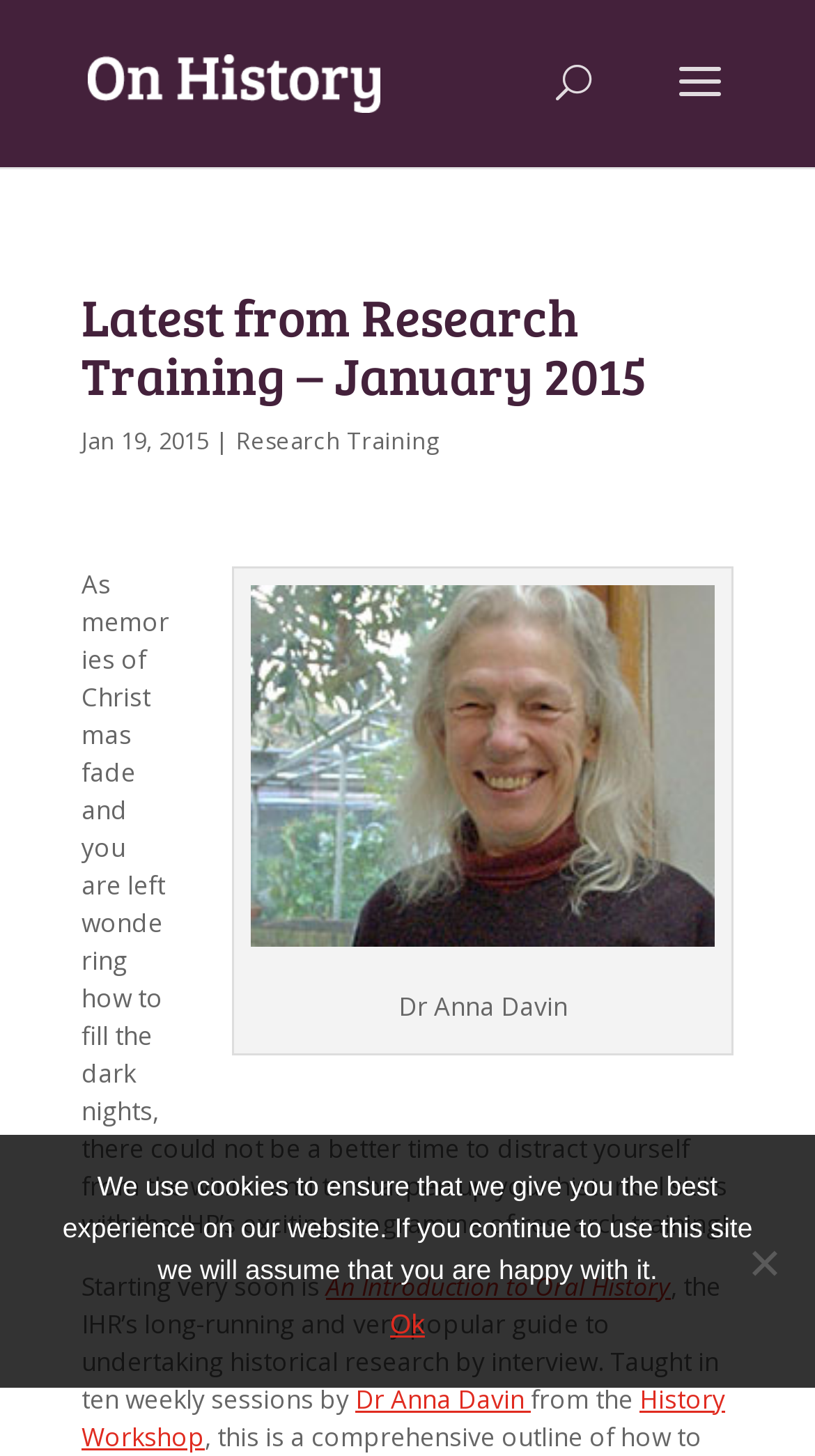Give a detailed account of the webpage, highlighting key information.

The webpage appears to be a blog or article page from the "Research Training" section of a website, specifically from January 2015. At the top, there is a link to "On History" accompanied by an image with the same name. Below this, there is a search bar that spans almost the entire width of the page.

The main content of the page is divided into sections. The first section has a heading that reads "Latest from Research Training – January 2015" and is followed by the date "Jan 19, 2015". Below this, there is a link to "Research Training" and a vertical line separator.

The next section features an article or blog post. The text begins with "As memories of Christmas fade and you are left wondering how to fill the dark nights, there could not be a better time to distract yourself from the winter and to sharpen up your historical skills with the IHR’s exciting programme of research training!" The article continues, mentioning a program called "An Introduction to Oral History" that is starting soon, taught by Dr. Anna Davin. There is an image of Dr. Anna Davin on the right side of the page, accompanied by her name and a caption.

Further down the page, there is a mention of the "History Workshop" and a link to it. The article concludes with a few more sentences.

At the bottom of the page, there is a cookie notice dialog box that is not currently in focus. It informs users that the website uses cookies and provides an "Ok" button to acknowledge this. There is also a "No" button, but it is not clear what this button does.